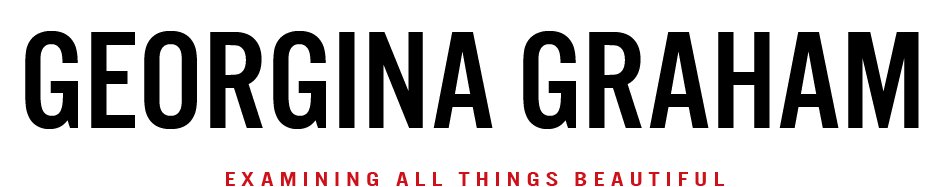What type of fields is Georgina Graham likely associated with?
Refer to the image and provide a detailed answer to the question.

The combination of typography conveys a professional yet artistic identity, likely associated with the work of Georgina Graham in creative fields such as photography, design, or similar artistic pursuits.